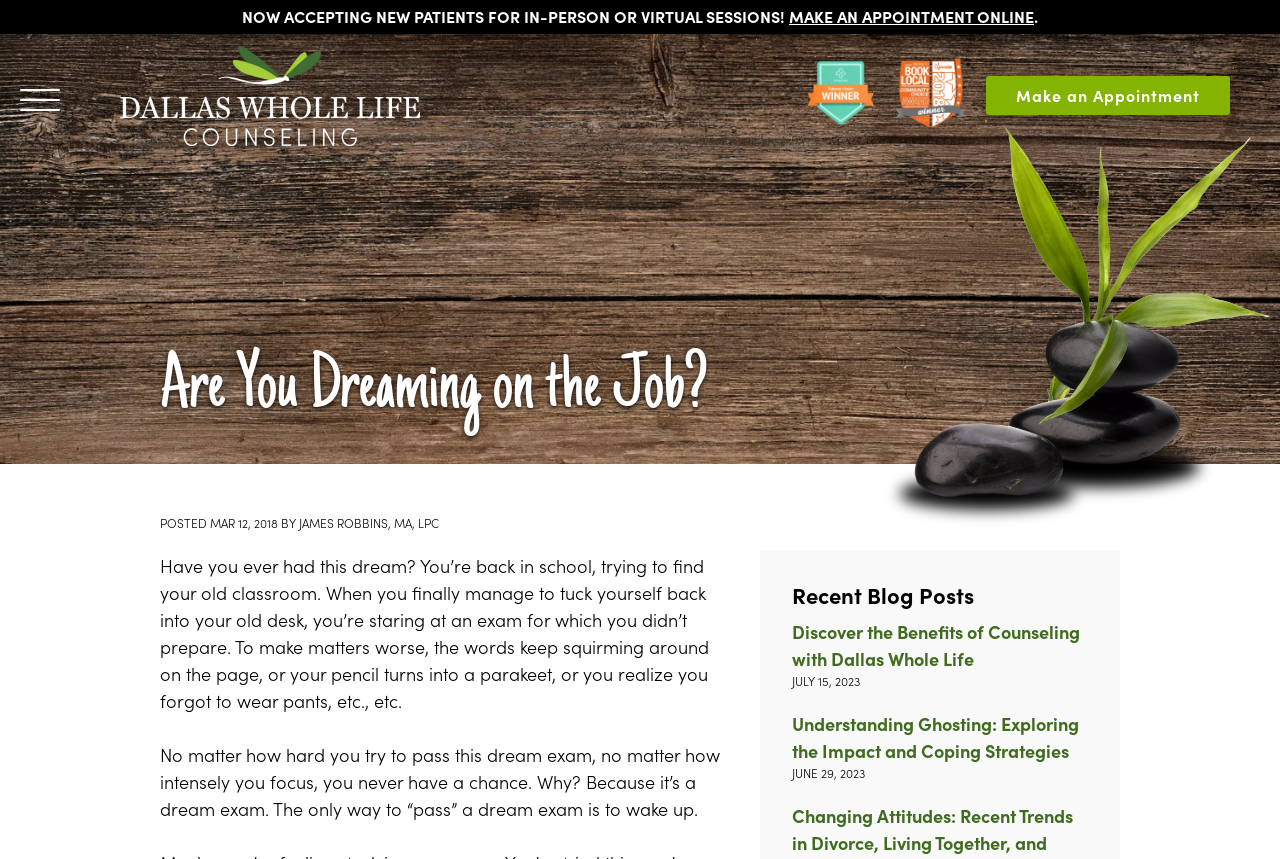Utilize the details in the image to give a detailed response to the question: How many links are there to make an appointment?

I counted the number of links that allow users to make an appointment by searching for the text 'Make an Appointment' and found two links, one at the top-right corner and another in the middle of the webpage.